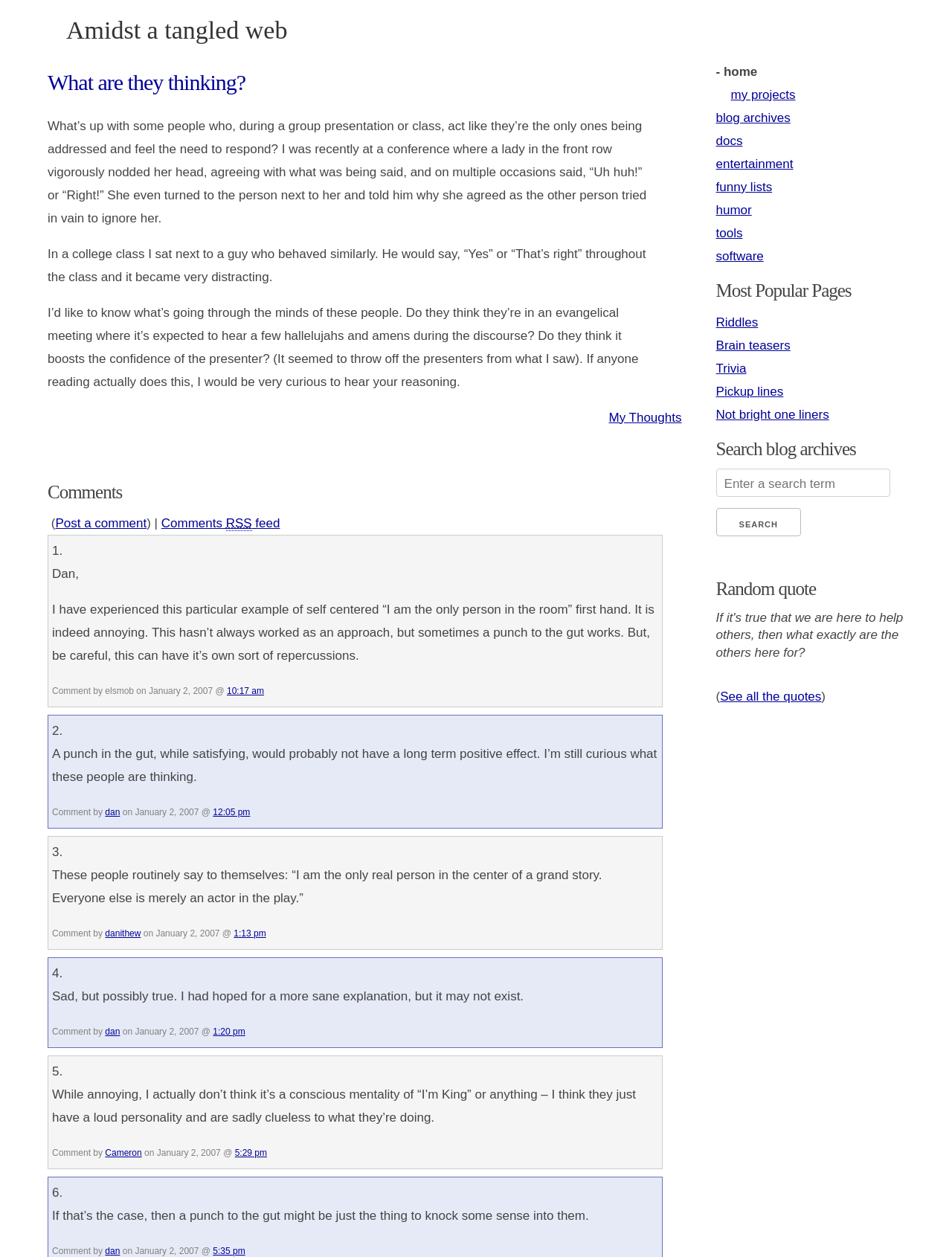Identify the bounding box for the given UI element using the description provided. Coordinates should be in the format (top-left x, top-left y, bottom-right x, bottom-right y) and must be between 0 and 1. Here is the description: See all the quotes

[0.756, 0.548, 0.863, 0.56]